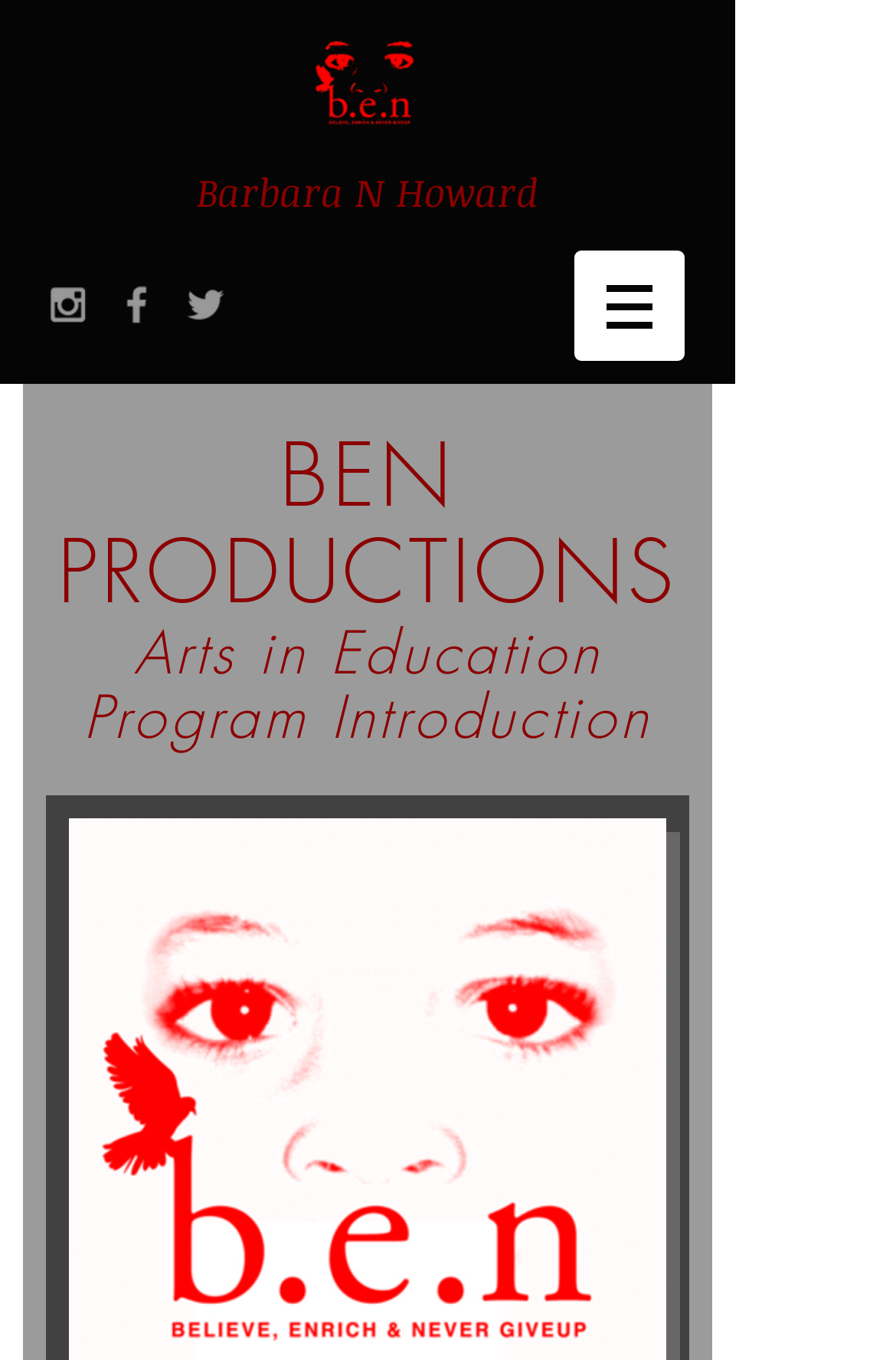Reply to the question with a brief word or phrase: What is the name of the person associated with this website?

Barbara N Howard